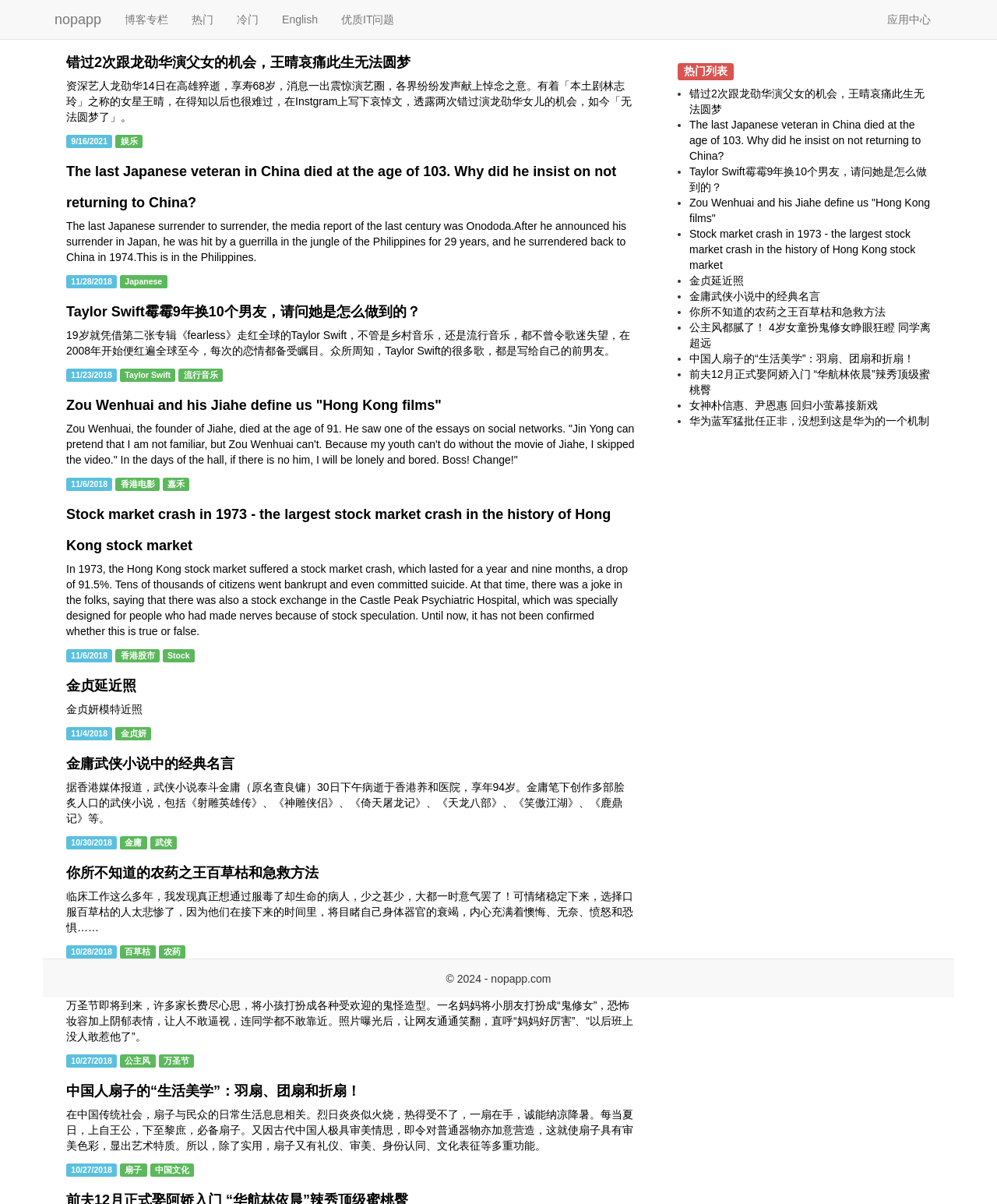Given the element description 博客专栏, identify the bounding box coordinates for the UI element on the webpage screenshot. The format should be (top-left x, top-left y, bottom-right x, bottom-right y), with values between 0 and 1.

[0.113, 0.0, 0.181, 0.032]